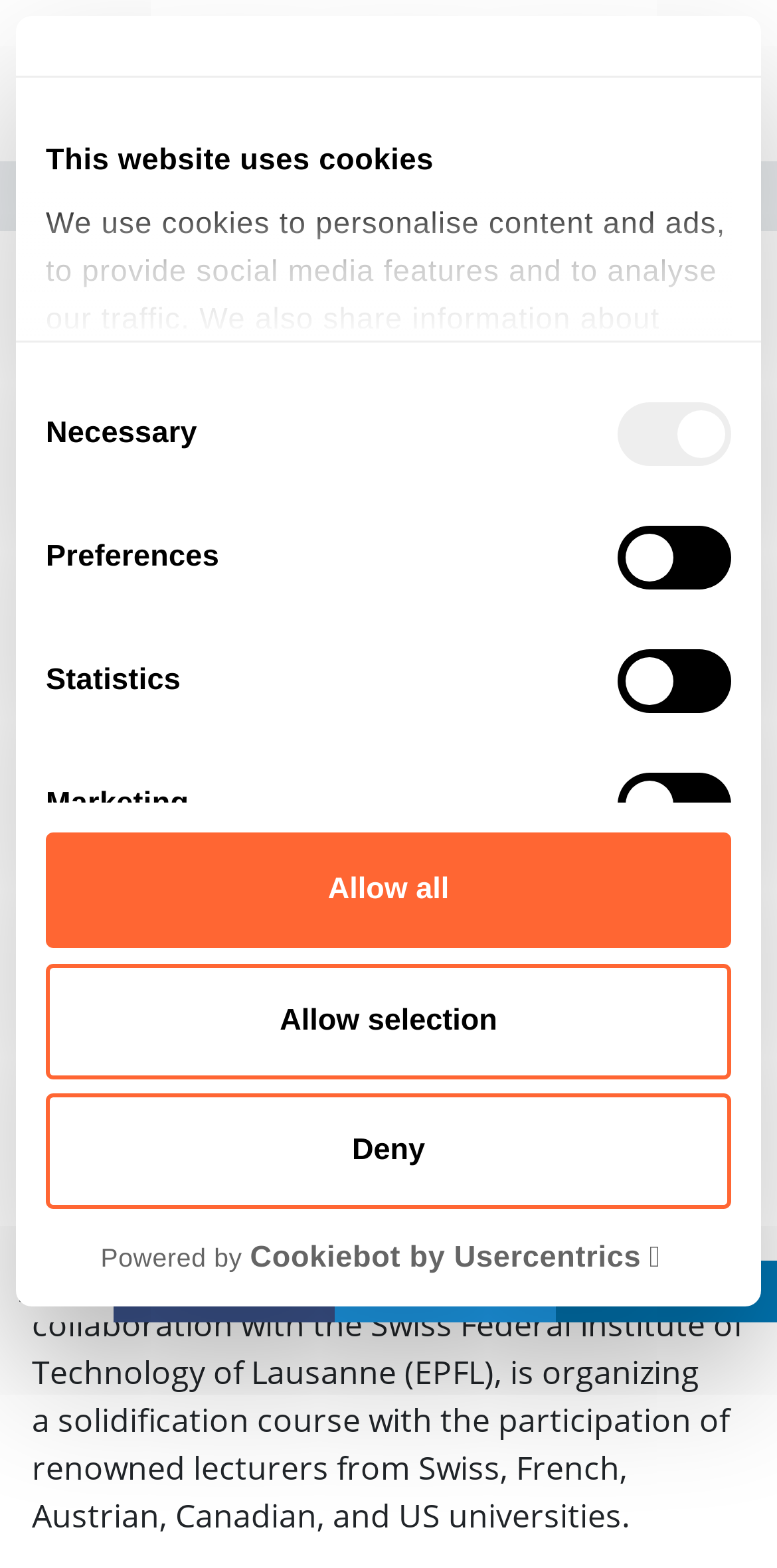Please determine the headline of the webpage and provide its content.

Solidification Course 2024